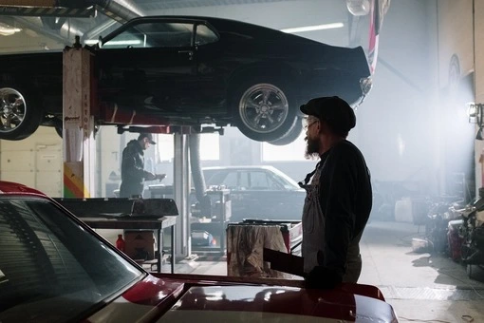What is the company's commitment reflected in the scene?
Using the visual information, respond with a single word or phrase.

quality and customer care